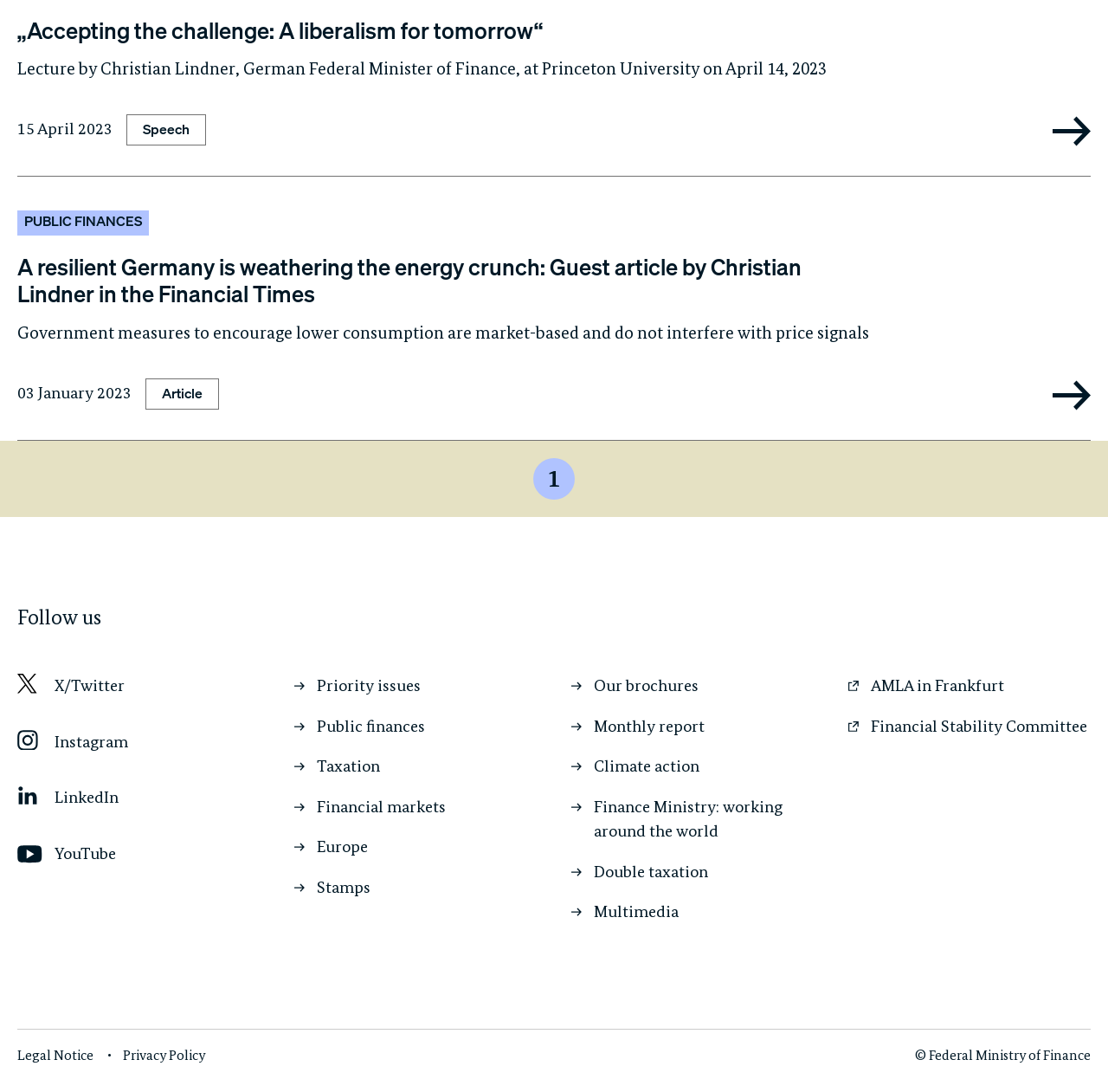Please identify the bounding box coordinates of the element's region that should be clicked to execute the following instruction: "Read the lecture by Christian Lindner". The bounding box coordinates must be four float numbers between 0 and 1, i.e., [left, top, right, bottom].

[0.016, 0.015, 0.791, 0.04]